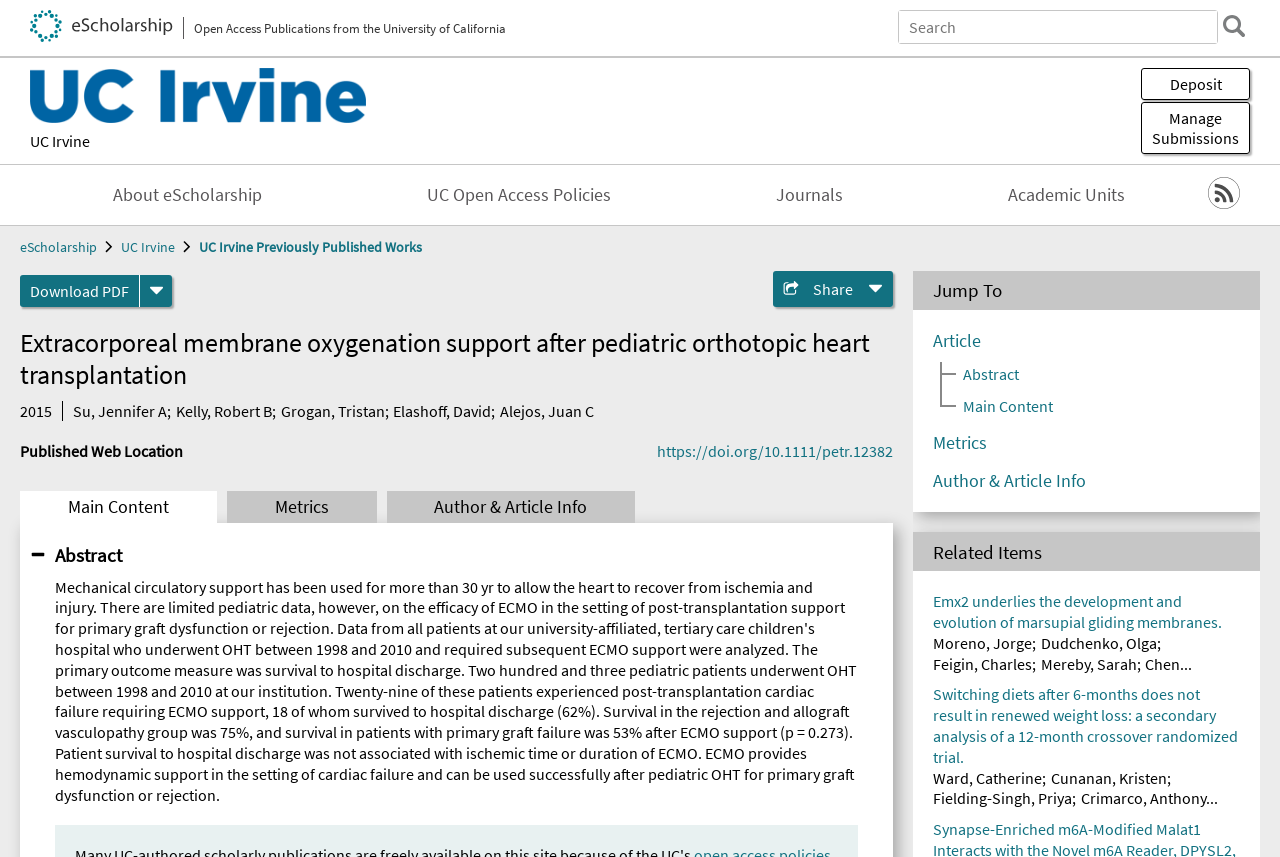Can you give a comprehensive explanation to the question given the content of the image?
What is the format of the publication date?

I found the answer by looking at the 'time' element with the text '2015'. This suggests that the publication date is in the format of a year.